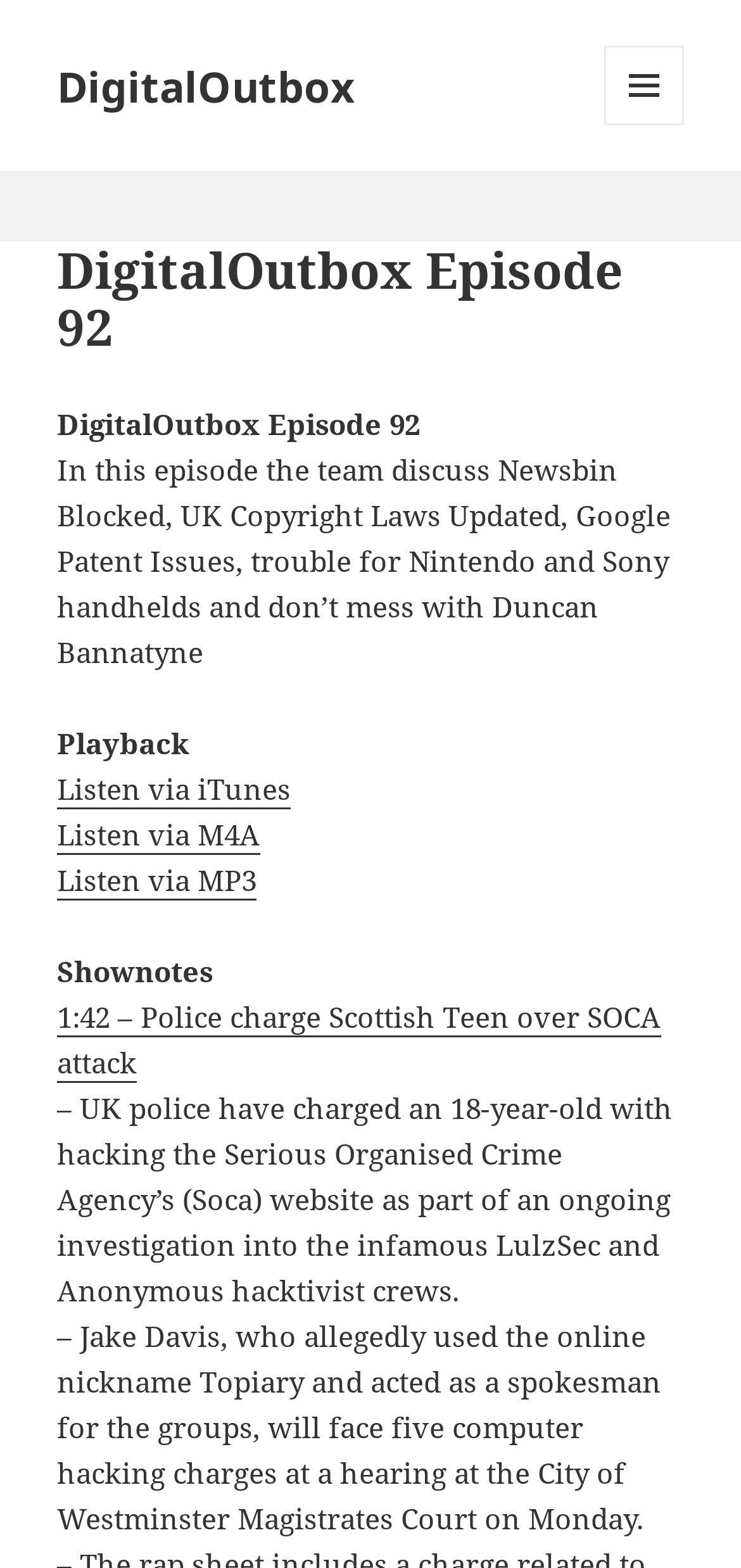Please determine and provide the text content of the webpage's heading.

DigitalOutbox Episode 92